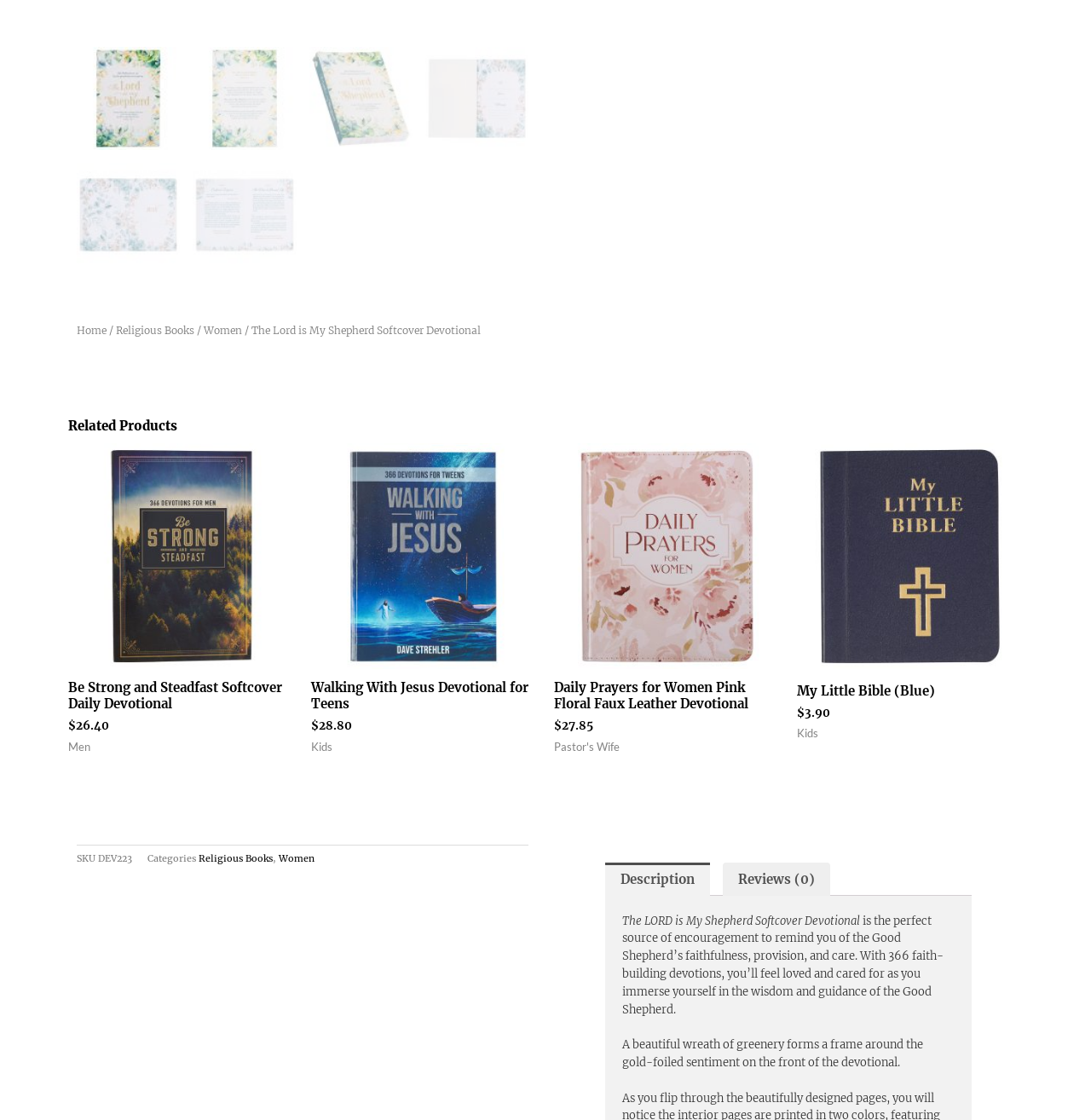Determine the bounding box coordinates for the UI element described. Format the coordinates as (top-left x, top-left y, bottom-right x, bottom-right y) and ensure all values are between 0 and 1. Element description: Religious Books

[0.182, 0.761, 0.25, 0.772]